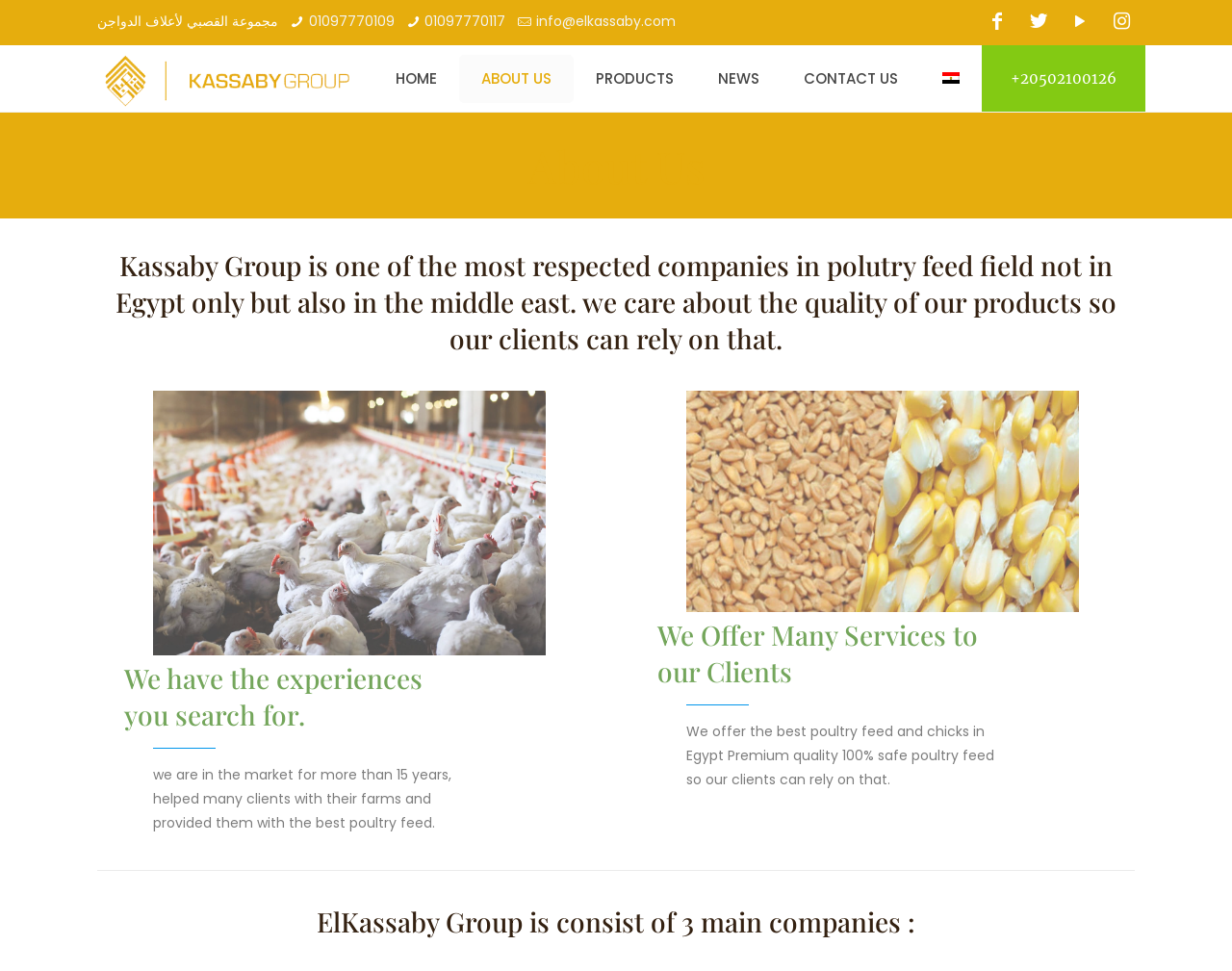Please provide a detailed answer to the question below by examining the image:
How many years of experience do they have?

The webpage states that they have been in the market for more than 15 years, helping many clients with their farms and providing them with the best poultry feed.